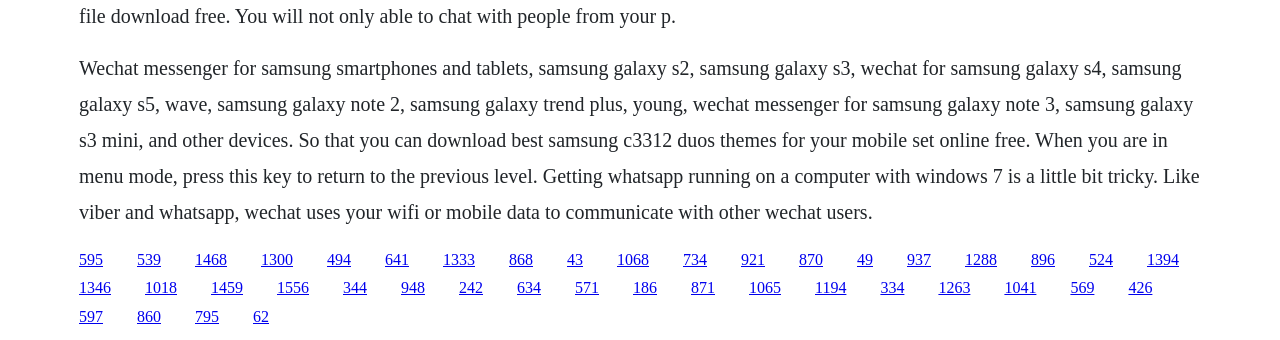Identify the bounding box coordinates of the clickable section necessary to follow the following instruction: "Click the link to download best Samsung C3312 Duos themes". The coordinates should be presented as four float numbers from 0 to 1, i.e., [left, top, right, bottom].

[0.107, 0.737, 0.126, 0.787]